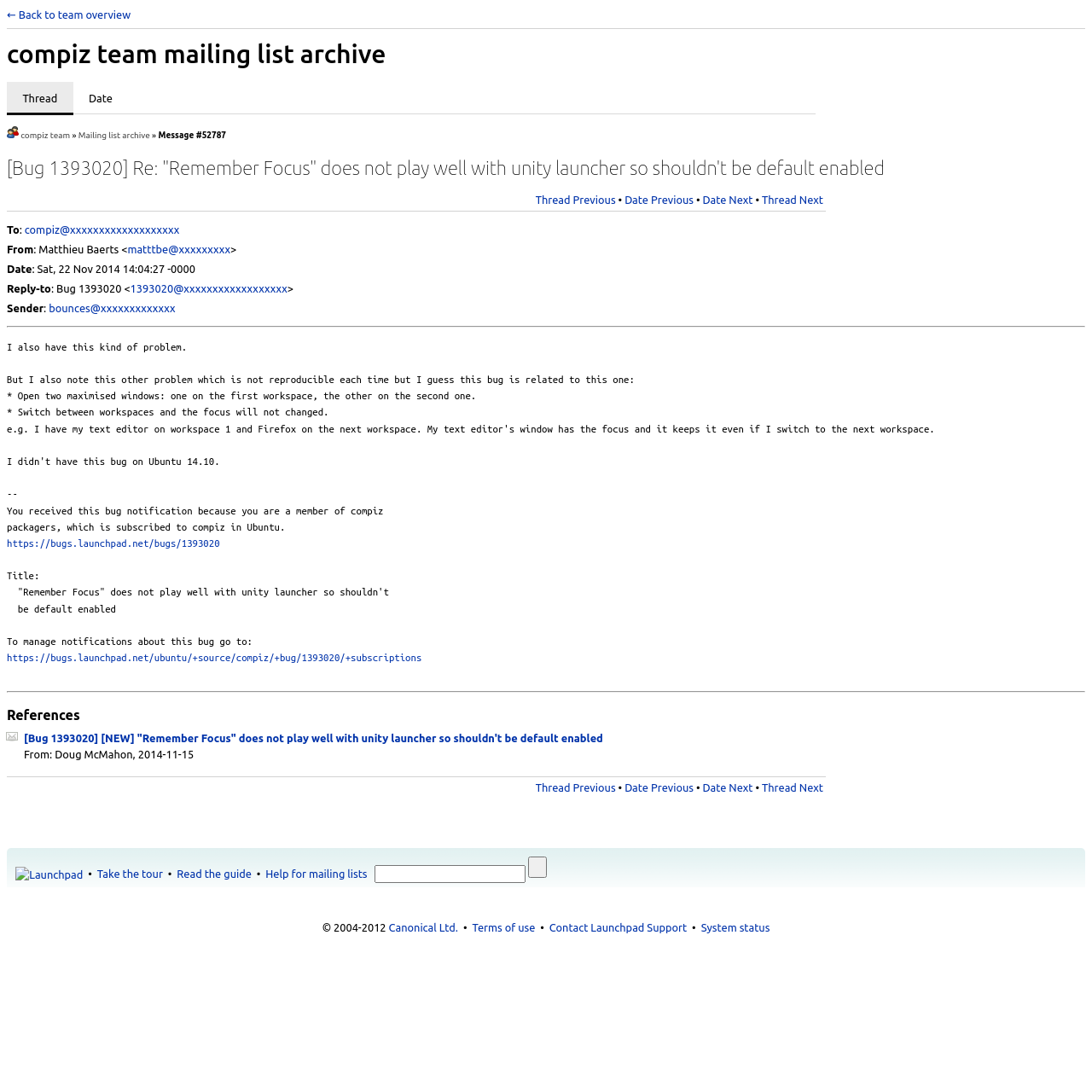Locate the bounding box coordinates of the clickable area to execute the instruction: "Search for something". Provide the coordinates as four float numbers between 0 and 1, represented as [left, top, right, bottom].

[0.343, 0.792, 0.482, 0.809]